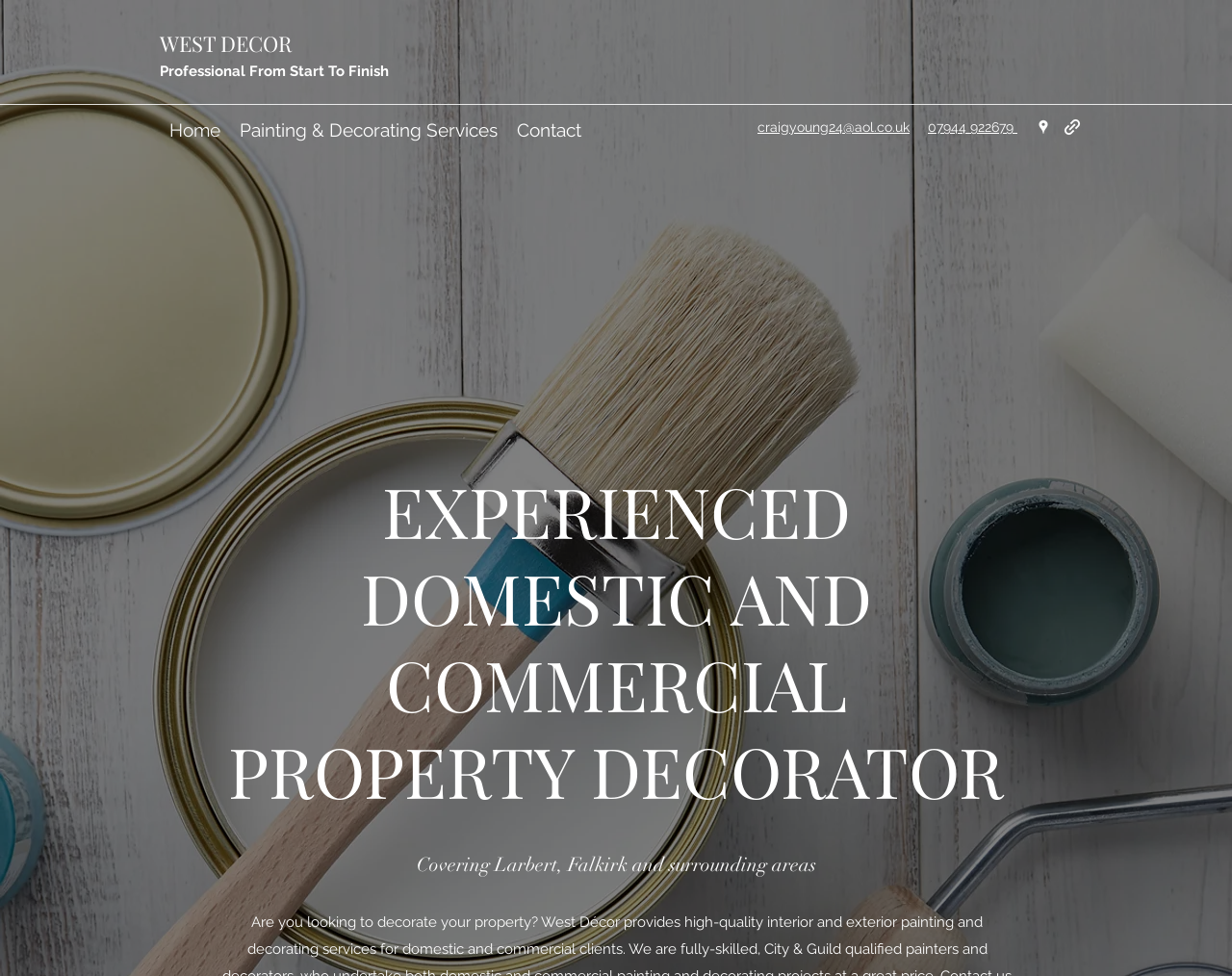What is the company name?
Using the image, respond with a single word or phrase.

West Décor